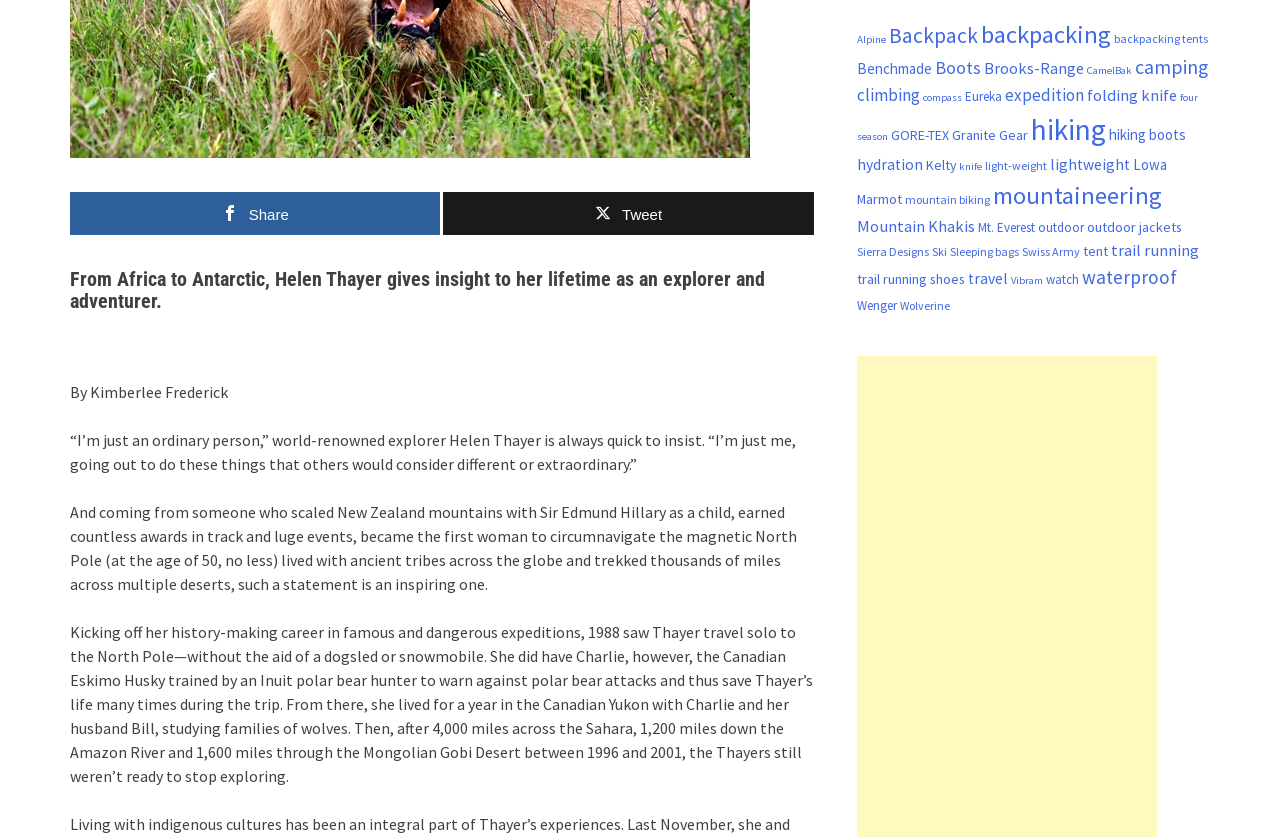Provide the bounding box coordinates of the HTML element this sentence describes: "trail running shoes". The bounding box coordinates consist of four float numbers between 0 and 1, i.e., [left, top, right, bottom].

[0.669, 0.322, 0.754, 0.344]